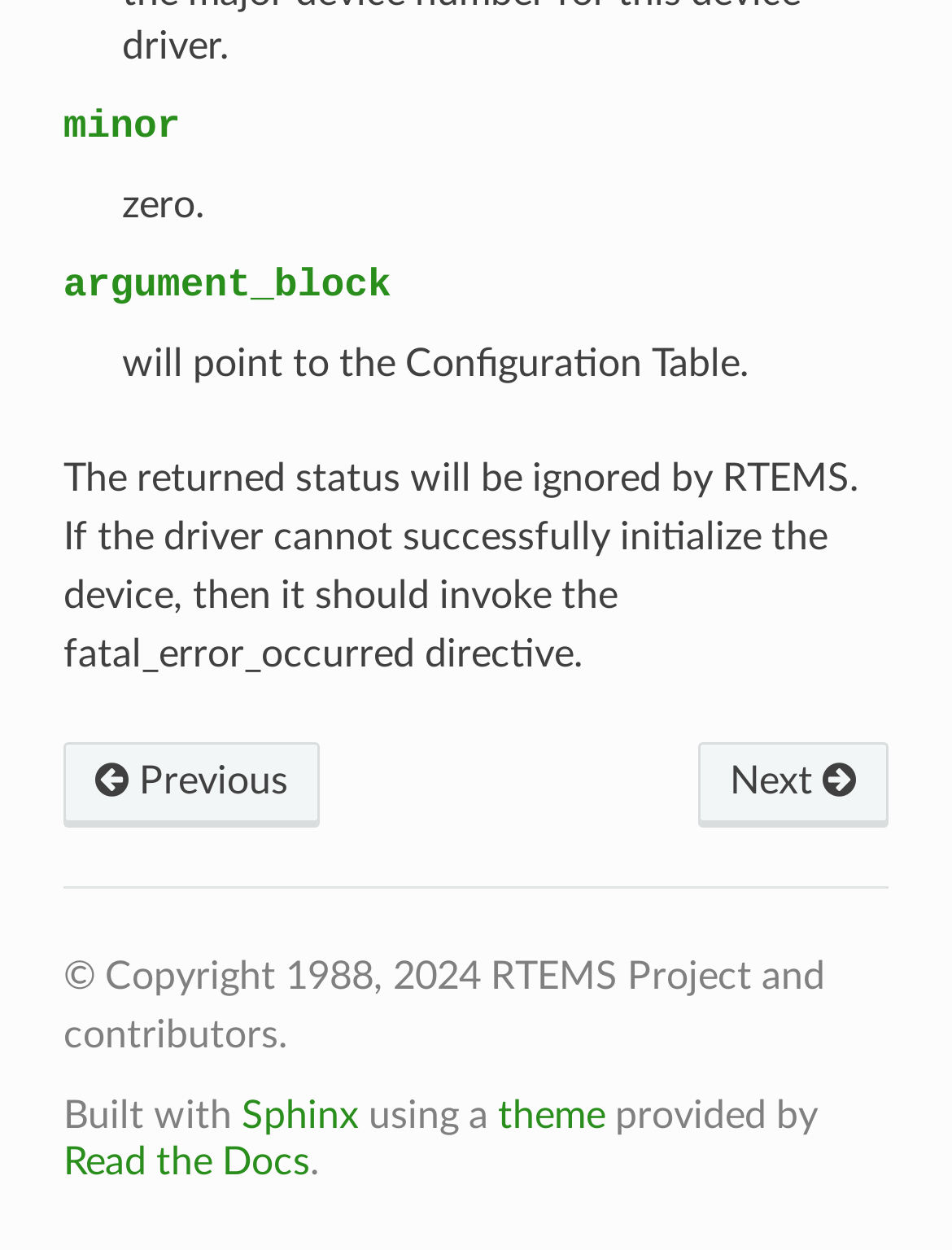What is the first term in the description list?
Answer the question with a single word or phrase by looking at the picture.

minor